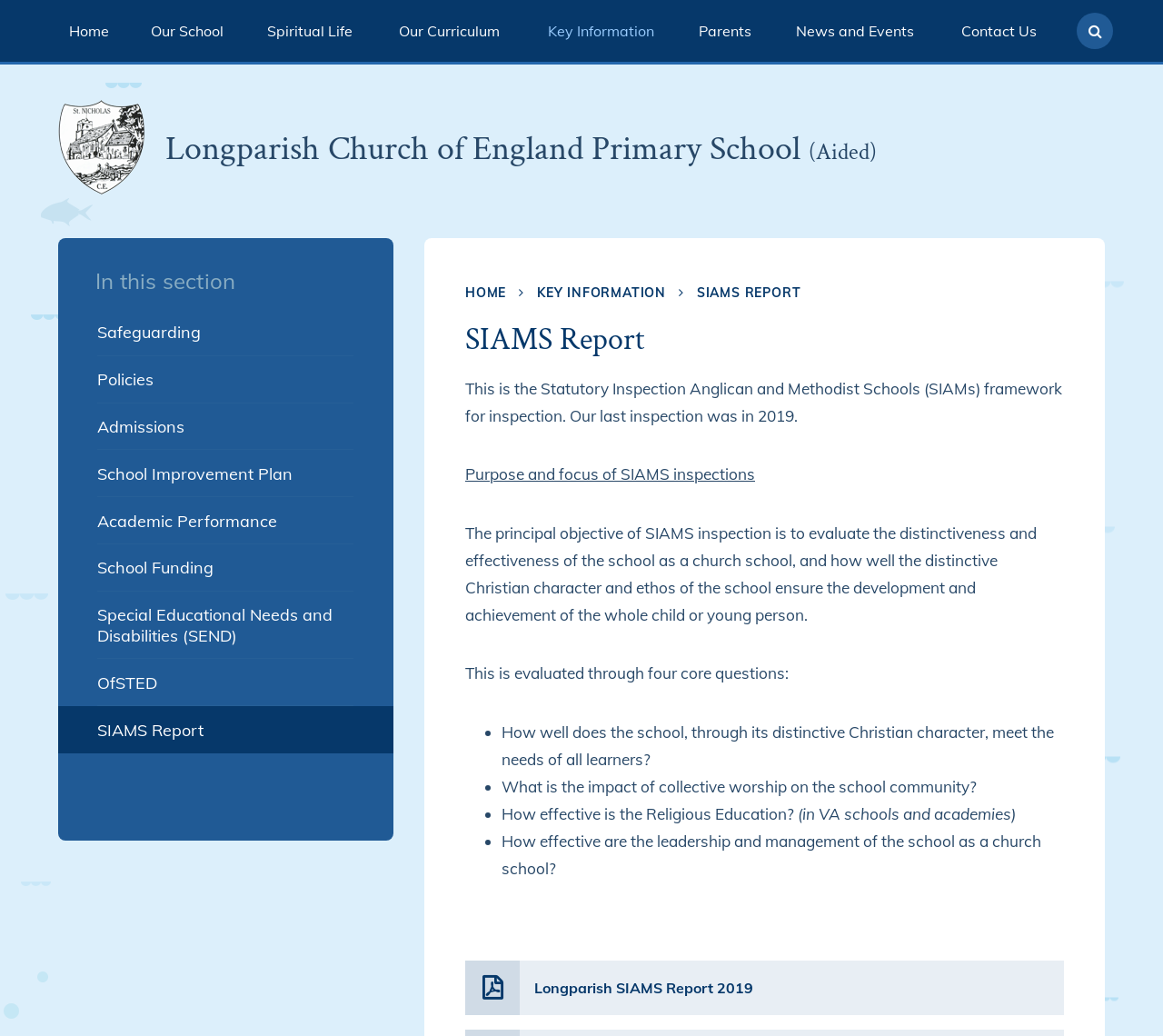Provide your answer in one word or a succinct phrase for the question: 
How many core questions are evaluated in SIAMS inspection?

4